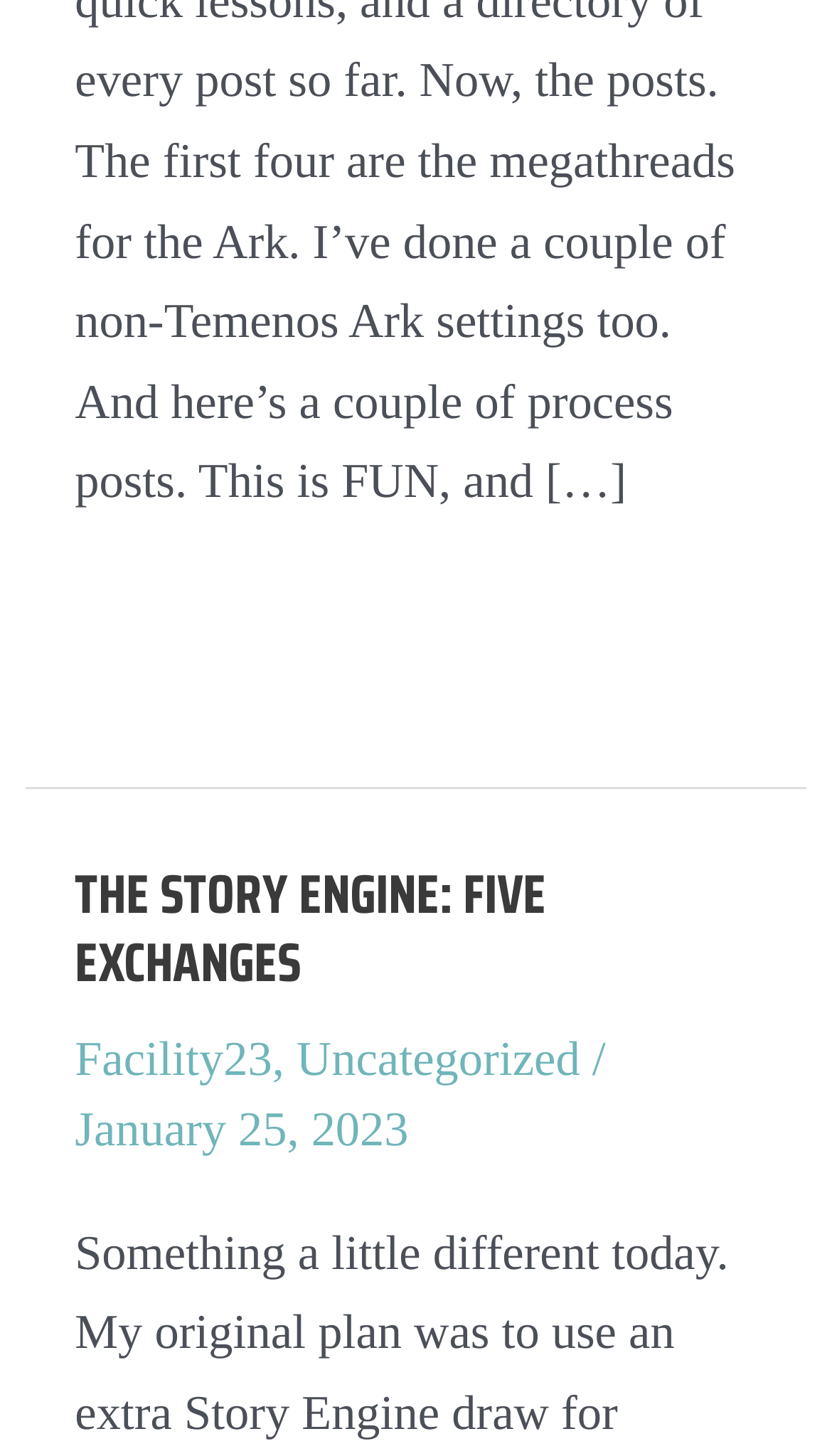What is the date mentioned on the webpage?
Answer the question with a single word or phrase derived from the image.

January 25, 2023